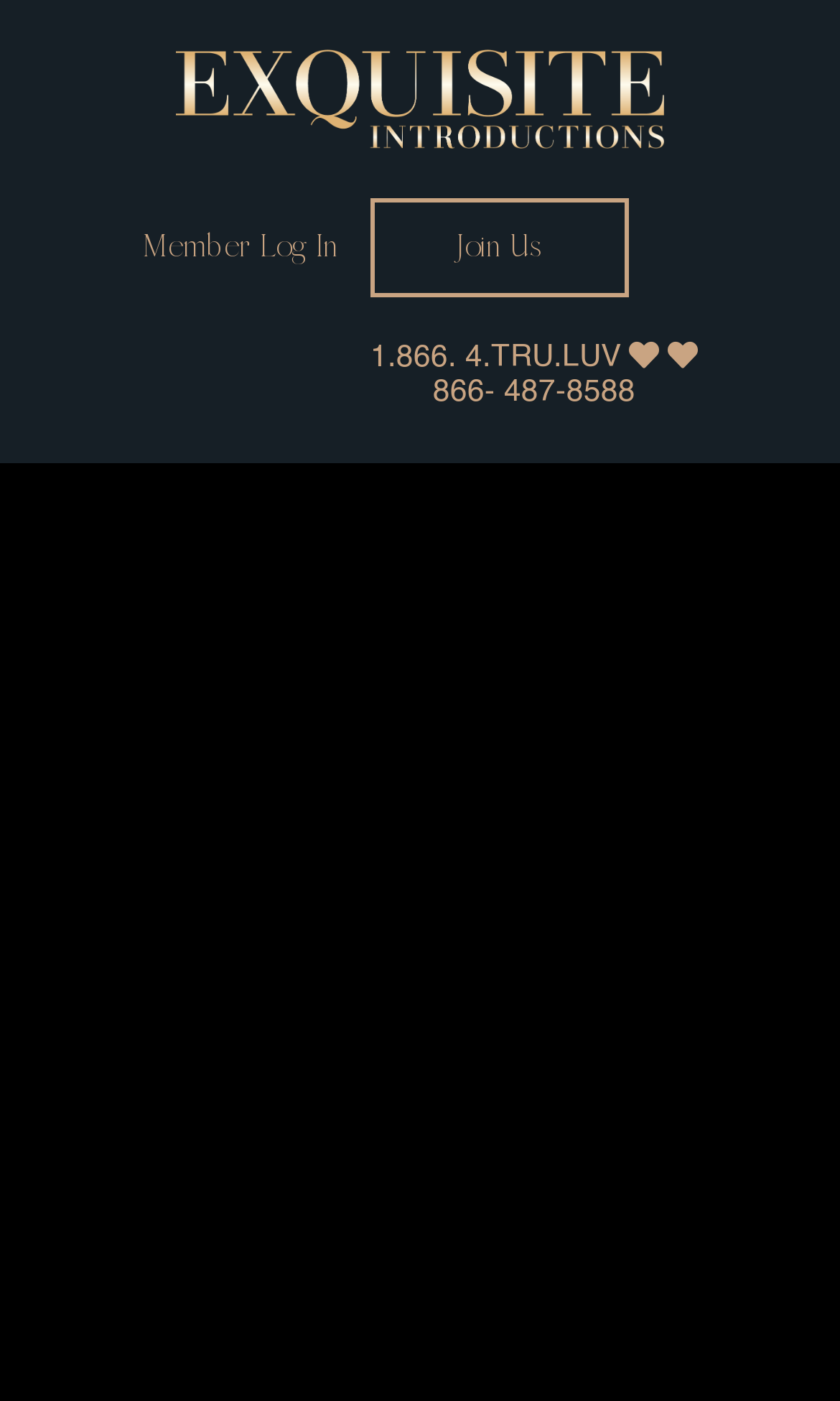Based on the image, please elaborate on the answer to the following question:
What is the theme of the webpage?

I inferred the theme of the webpage by looking at the heading element with the text 'POWERFUL DATING MINDSETS FOR WOMEN' which is located at the coordinates [0.038, 0.769, 0.962, 0.884]. This heading suggests that the webpage is related to dating and relationships.